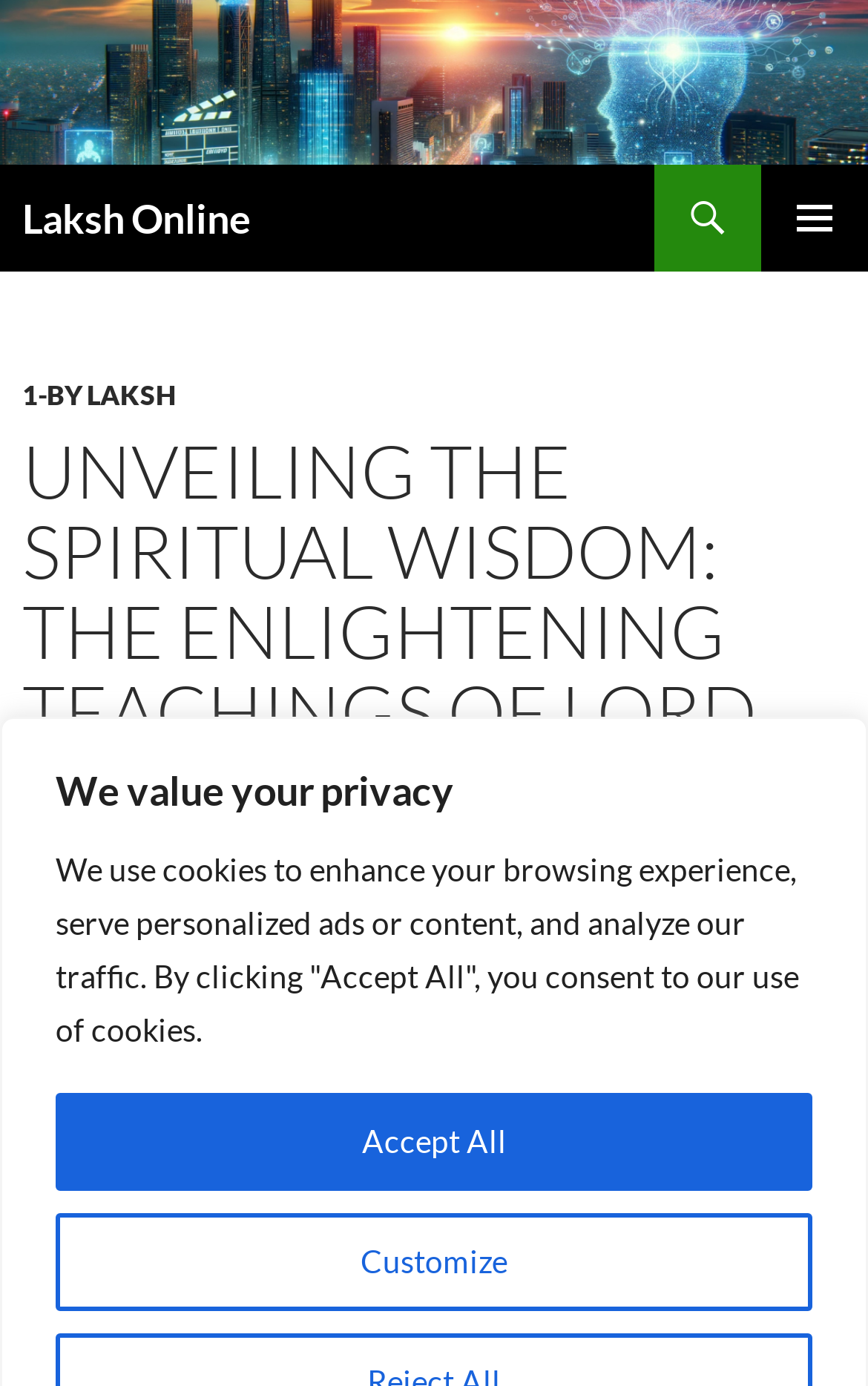Provide the bounding box coordinates for the area that should be clicked to complete the instruction: "leave a comment".

[0.464, 0.656, 0.746, 0.681]